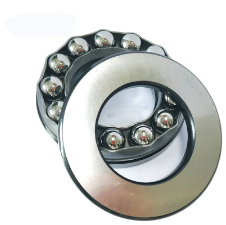Provide a comprehensive description of the image.

The image features a close-up view of a cylindrical roller bearing, which is commonly used in machinery and production lines. This particular bearing design showcases a shiny, metallic exterior along with multiple spherical balls encased within, allowing for efficient movement and reduced friction. The intricate arrangement of the balls supports heavy loads and enhances the overall performance of rotating equipment. Designed for durability and functionality, this bearing is ideal for various industrial applications where reliable rotation is critical.